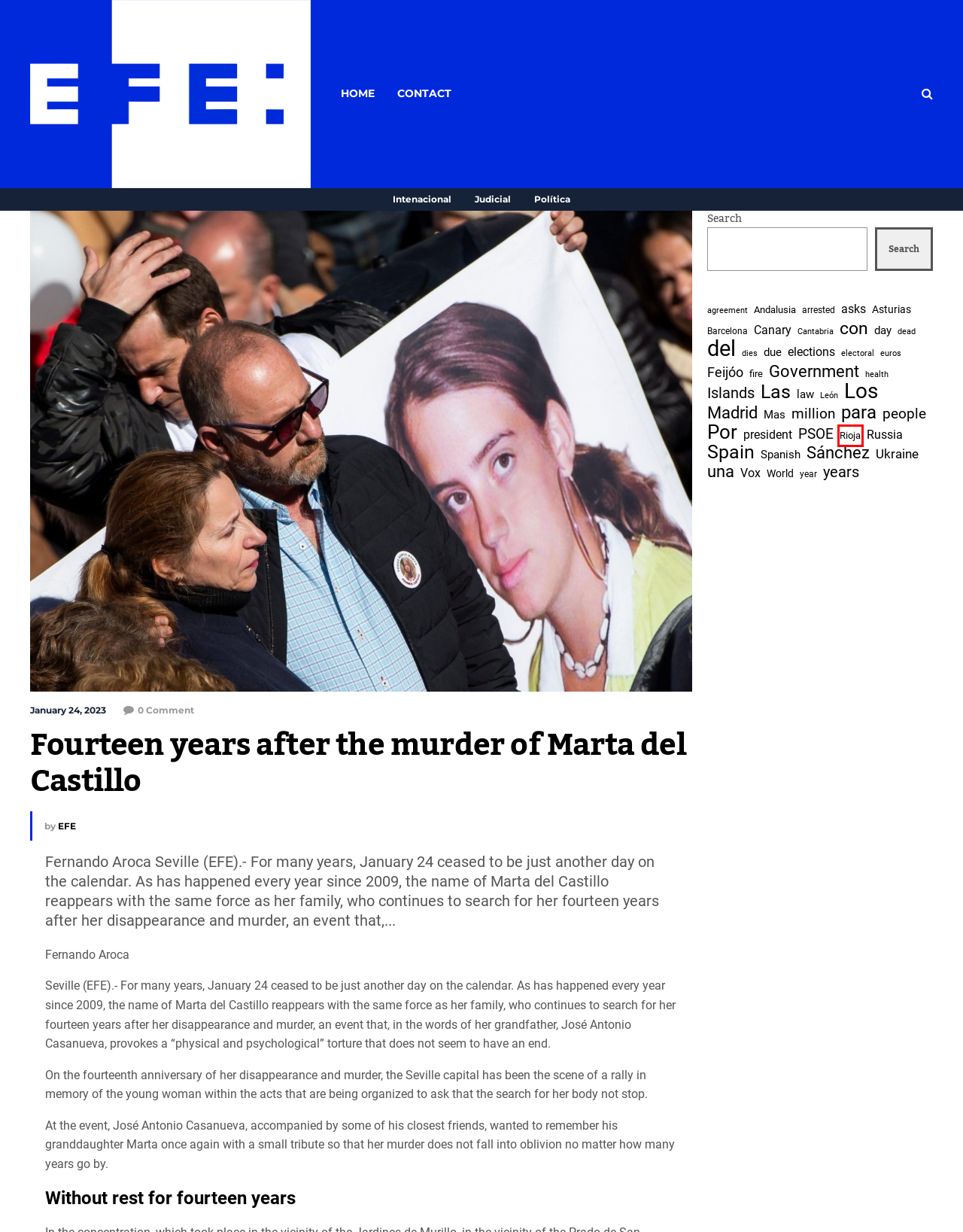You are given a screenshot of a webpage within which there is a red rectangle bounding box. Please choose the best webpage description that matches the new webpage after clicking the selected element in the bounding box. Here are the options:
A. health – AGENCY EFE
B. day – AGENCY EFE
C. Barcelona – AGENCY EFE
D. asks – AGENCY EFE
E. year – AGENCY EFE
F. Política – AGENCY EFE
G. Canary – AGENCY EFE
H. Rioja – AGENCY EFE

H